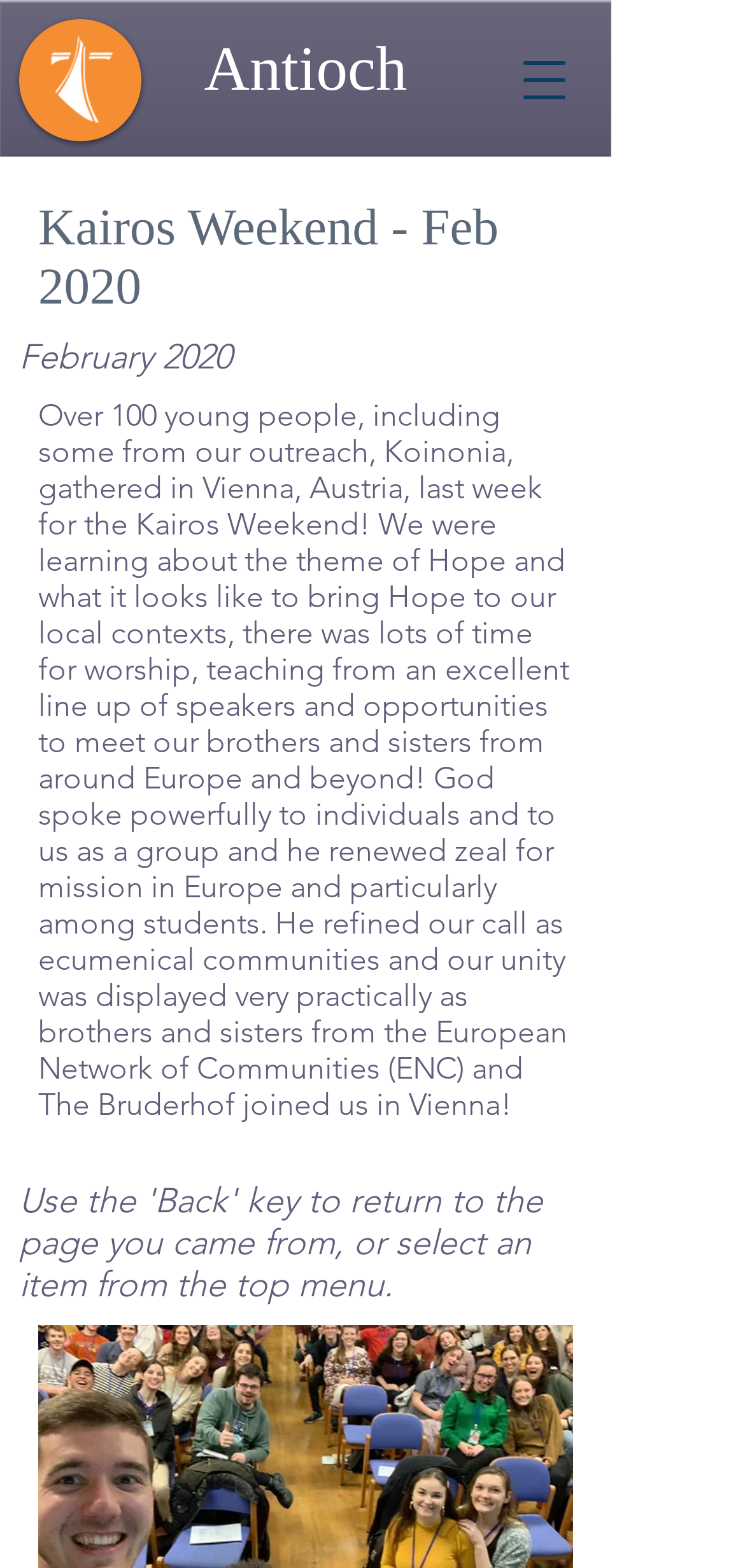Identify the bounding box coordinates of the HTML element based on this description: "Antioch".

[0.274, 0.023, 0.547, 0.067]